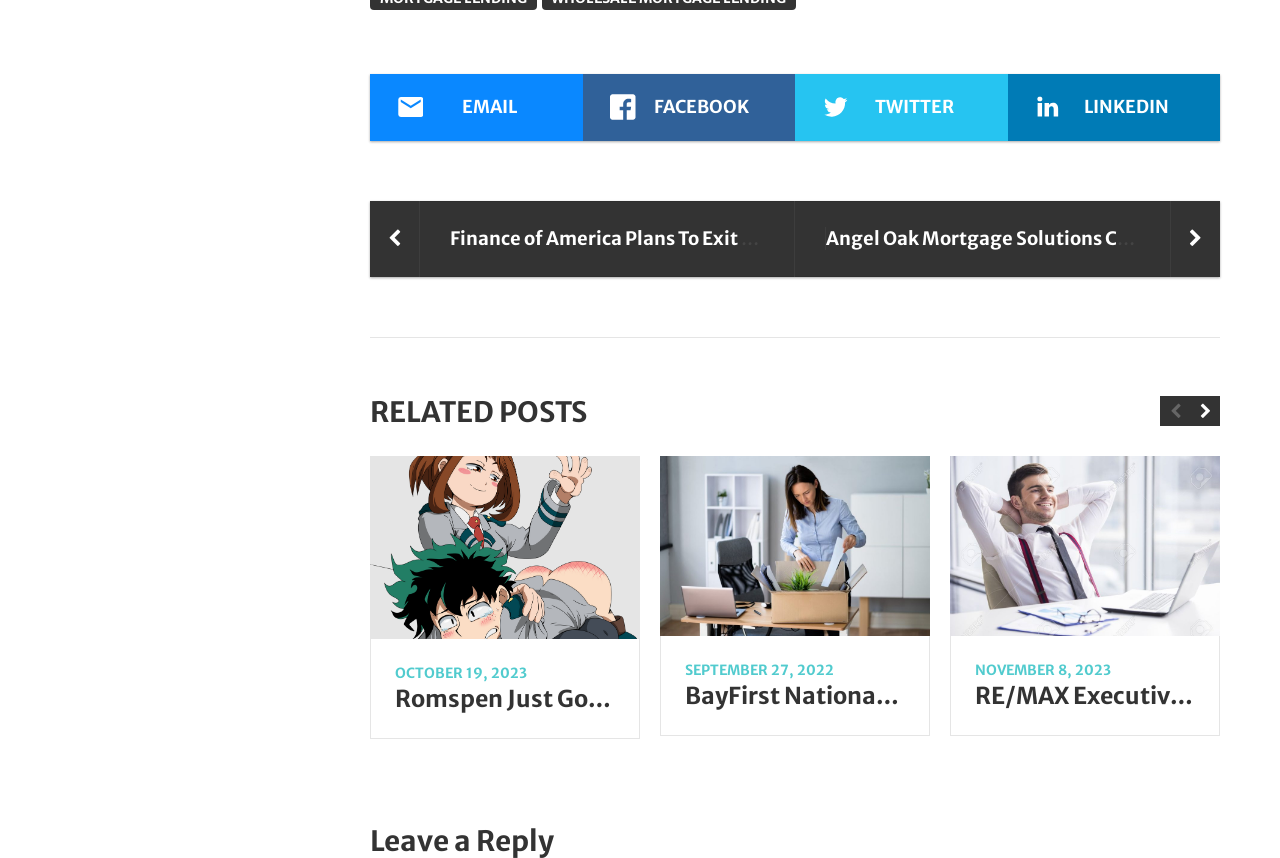Respond with a single word or phrase to the following question: What is the purpose of the links at the top?

Social media